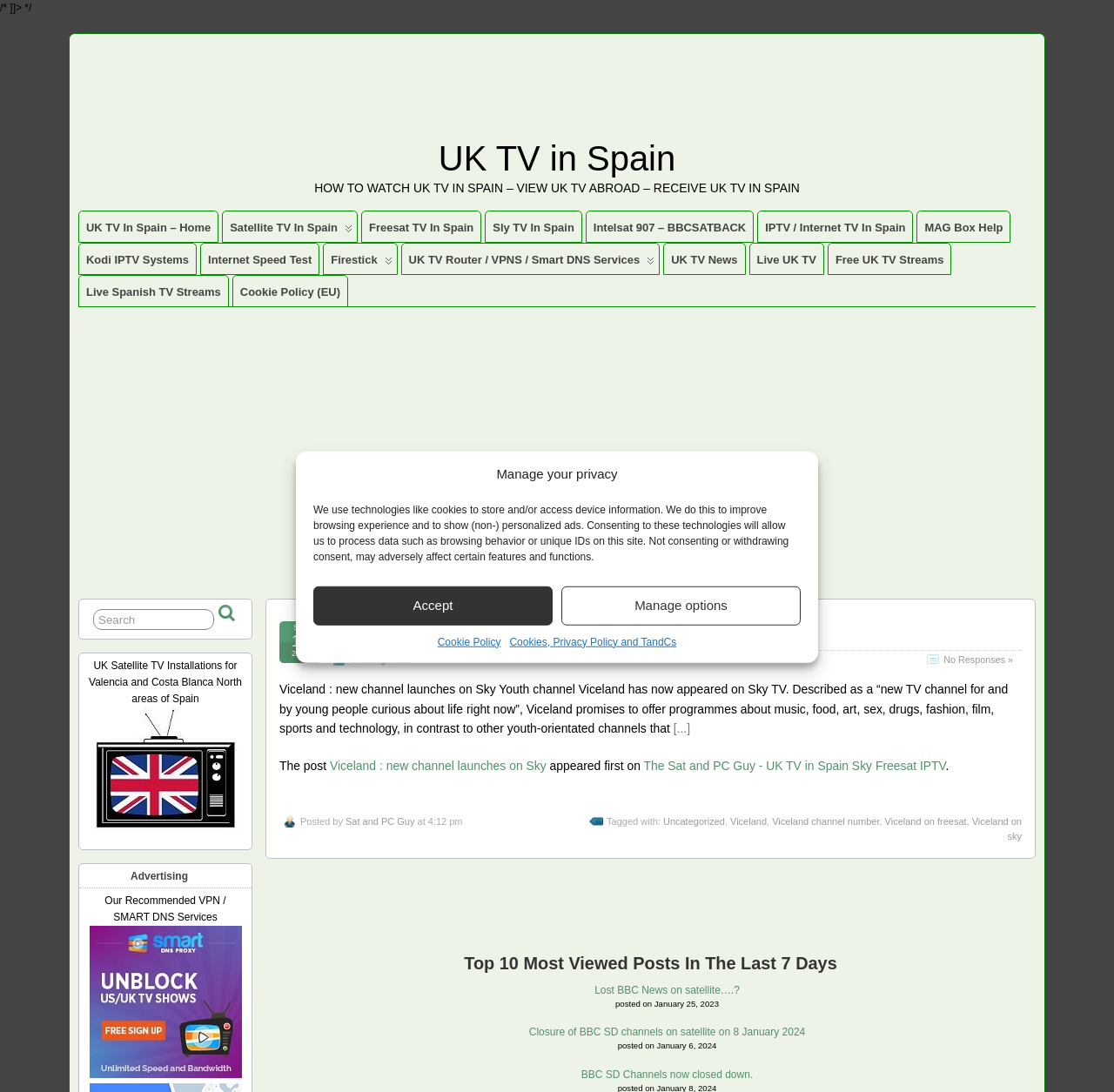Based on the element description: "UK TV News", identify the bounding box coordinates for this UI element. The coordinates must be four float numbers between 0 and 1, listed as [left, top, right, bottom].

[0.596, 0.223, 0.668, 0.251]